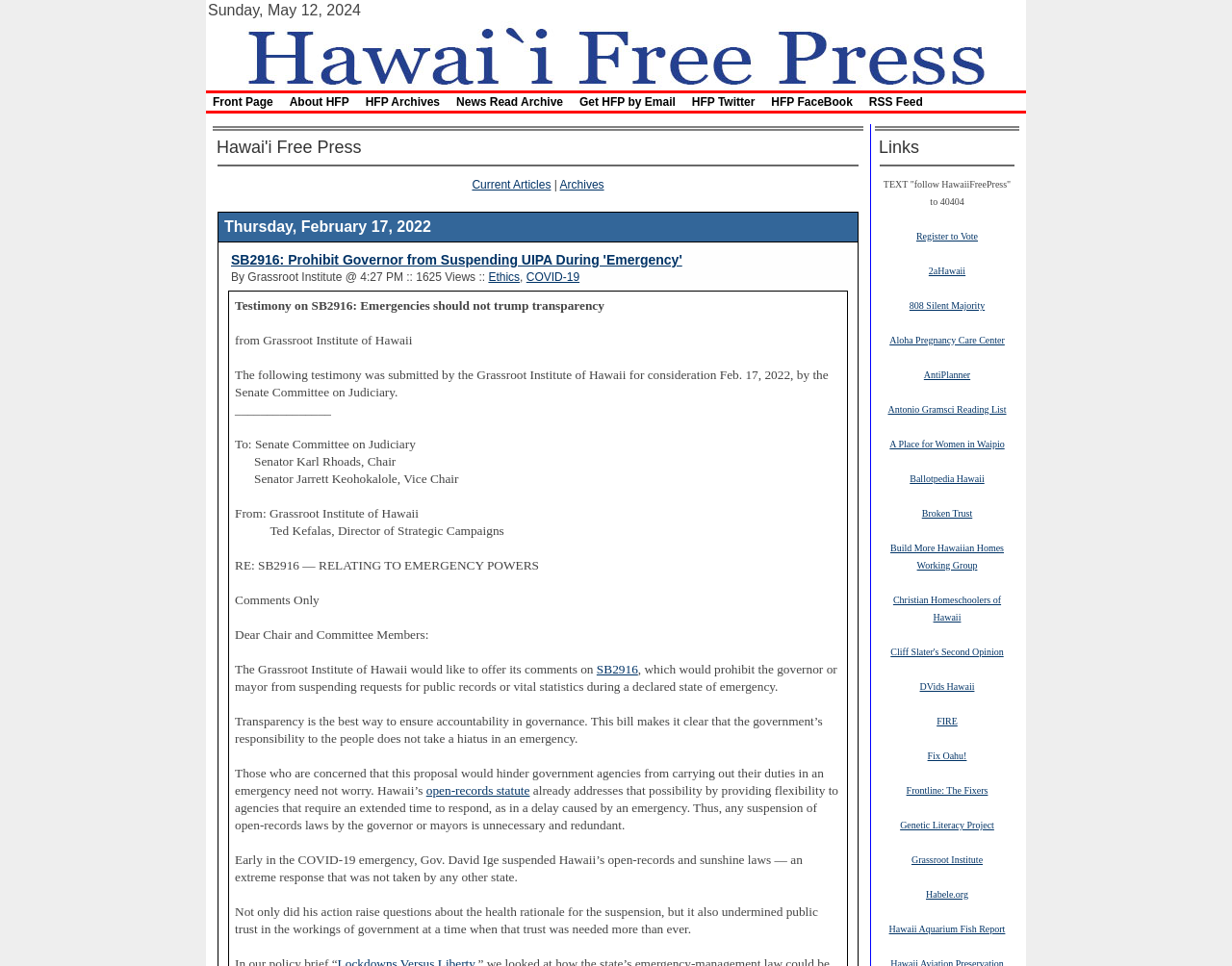Look at the image and answer the question in detail:
How many links are there in the 'Links' section?

I found the number of links by counting the links in the 'Links' section, which is located in a table with a bounding box coordinate of [0.713, 0.142, 0.824, 0.169]. There are 24 links in total, each with a unique text and URL.